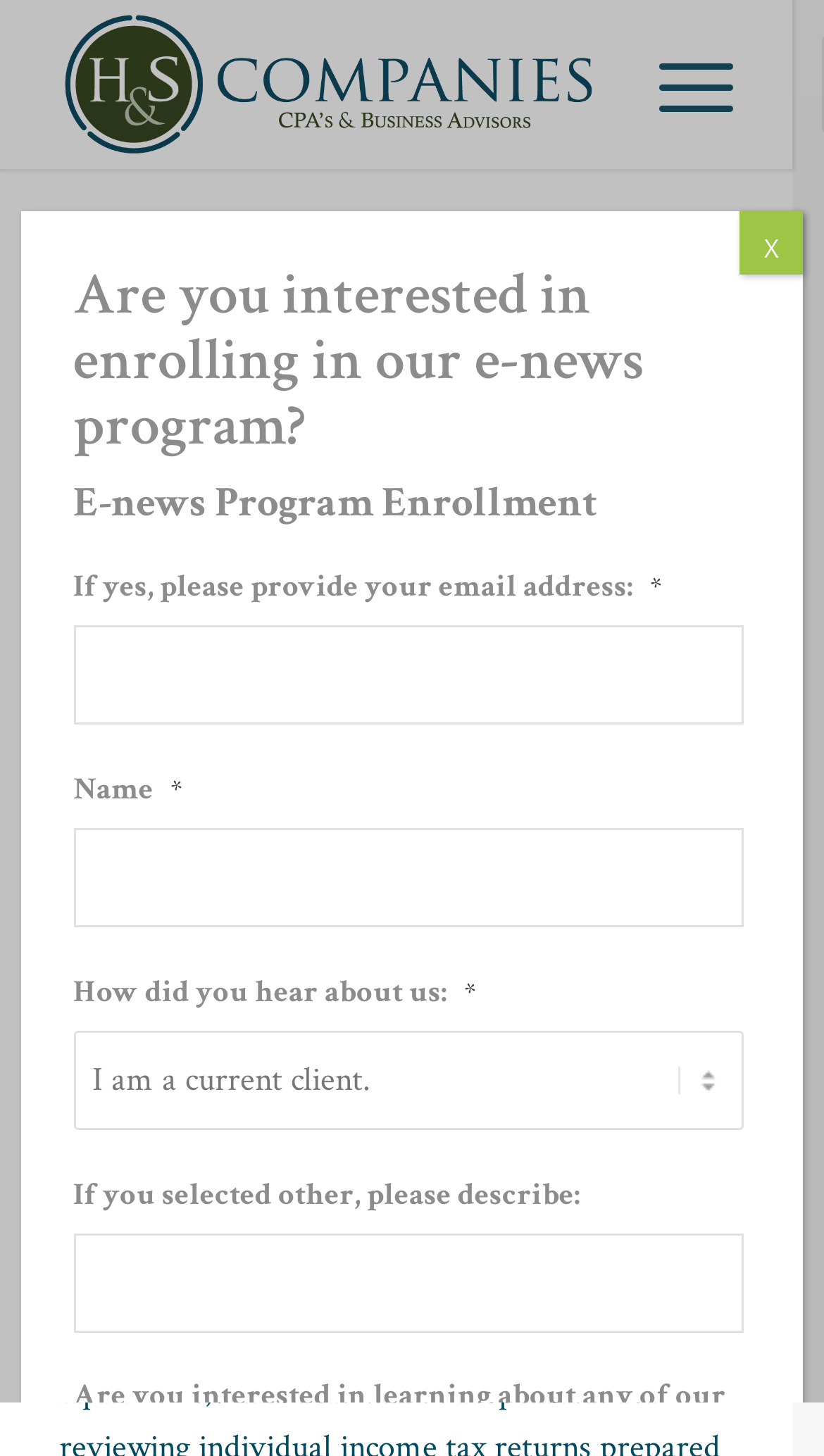What is the company name mentioned on the webpage?
Utilize the image to construct a detailed and well-explained answer.

The company name 'H&S Companies' is mentioned on the webpage as a link and an image, indicating that it is the main company being referred to.